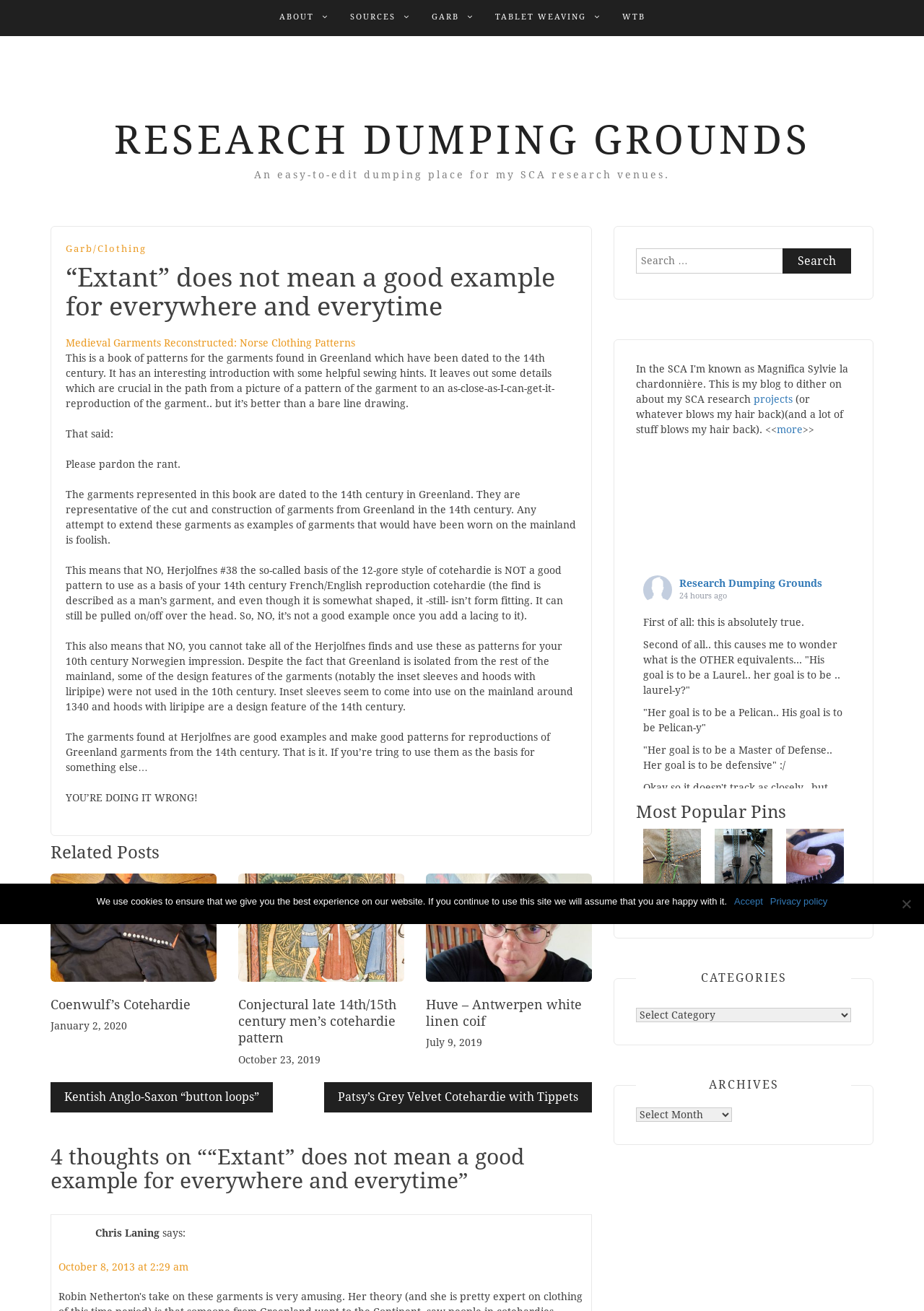Please identify the bounding box coordinates of the element that needs to be clicked to execute the following command: "Enter text in the second textbox". Provide the bounding box using four float numbers between 0 and 1, formatted as [left, top, right, bottom].

None